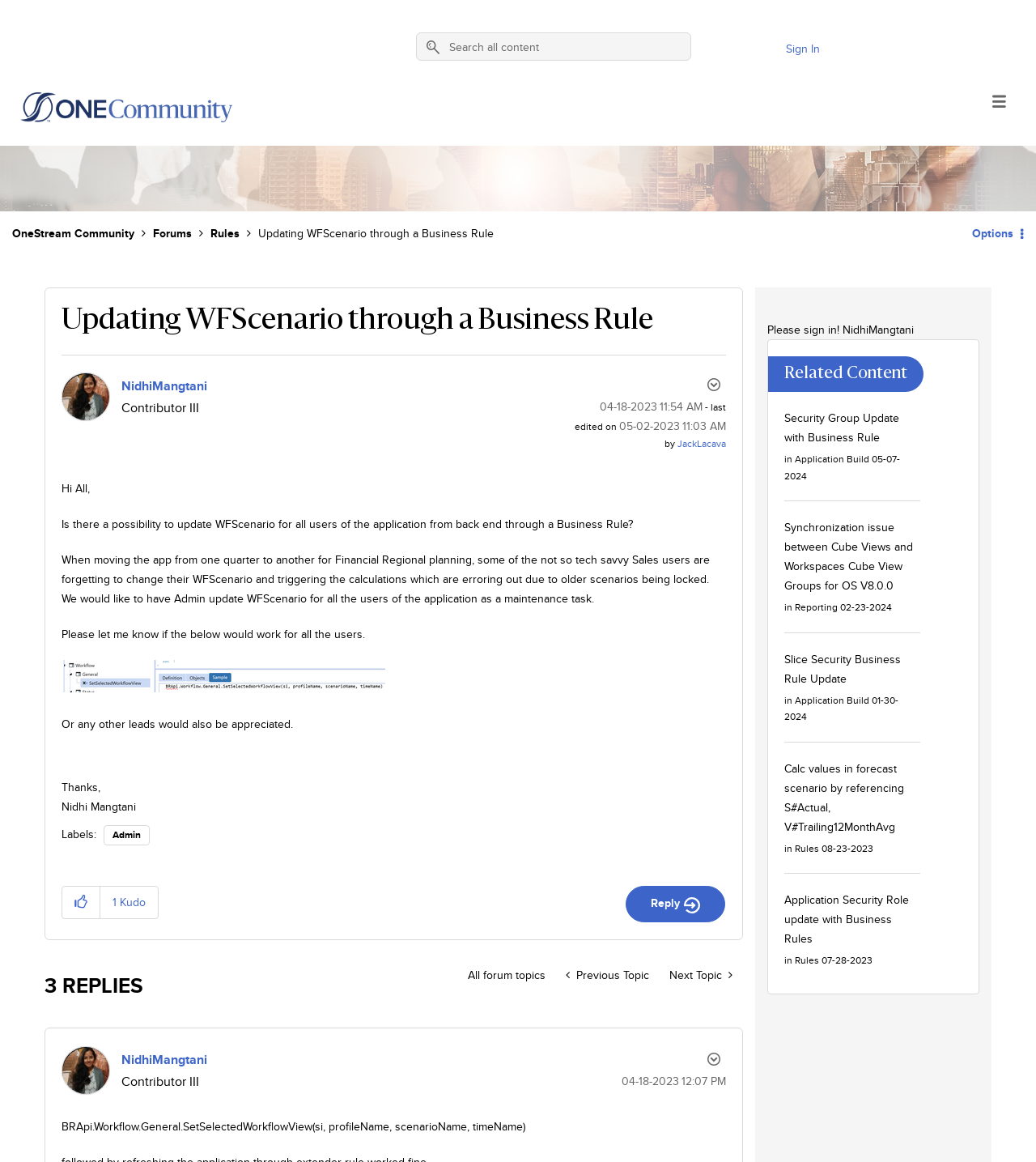Please reply to the following question with a single word or a short phrase:
How many replies are there to the topic?

3